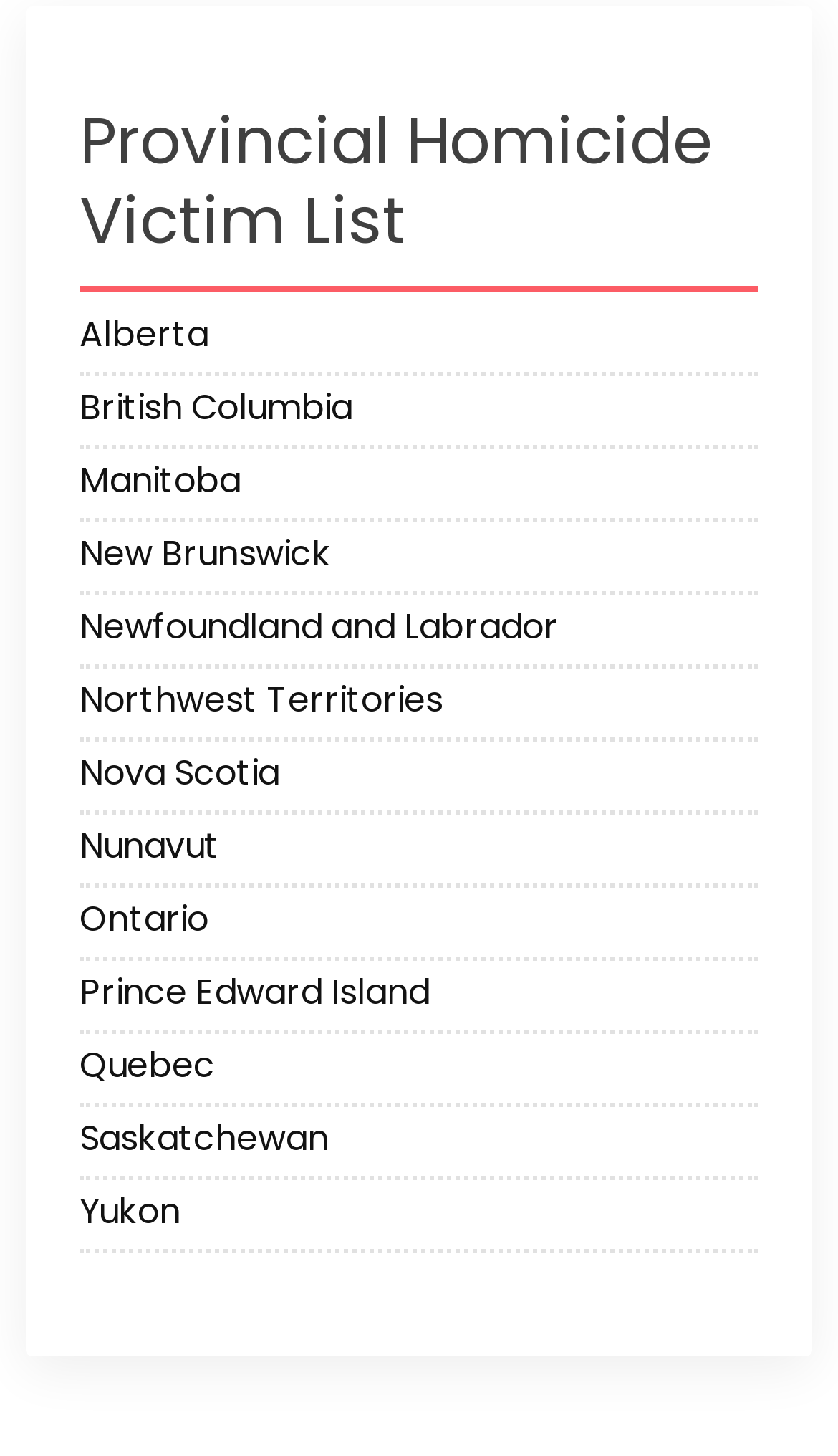Is Northwest Territories a province?
Please answer using one word or phrase, based on the screenshot.

No